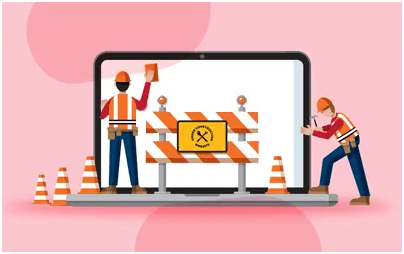Give a detailed account of what is happening in the image.

The image depicts a digital illustration of a laptop with a construction theme, symbolizing website maintenance or updates. Two construction workers, dressed in safety vests and helmets, are diligently working. One worker on the left is holding a brick, while the other is adjusting a sign that displays a warning icon, indicating a temporary obstruction or maintenance in progress. Surrounding the laptop are several orange and white traffic cones, reinforcing the theme of caution and construction. The background features a soft pink hue, adding to the visual appeal, while the central focus is on the laptop, embodying the concept of maintaining a functional and user-friendly website. This image aligns with the topic of website maintenance services, emphasizing the importance of keeping a site operational and secure.